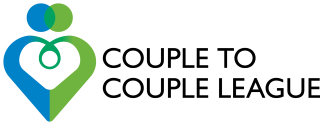What is the font style of the organization's name?
Please provide a detailed answer to the question.

The organization's name, 'COUPLE TO COUPLE LEAGUE', is displayed in a bold and modern font, emphasizing the community aspect of the league.